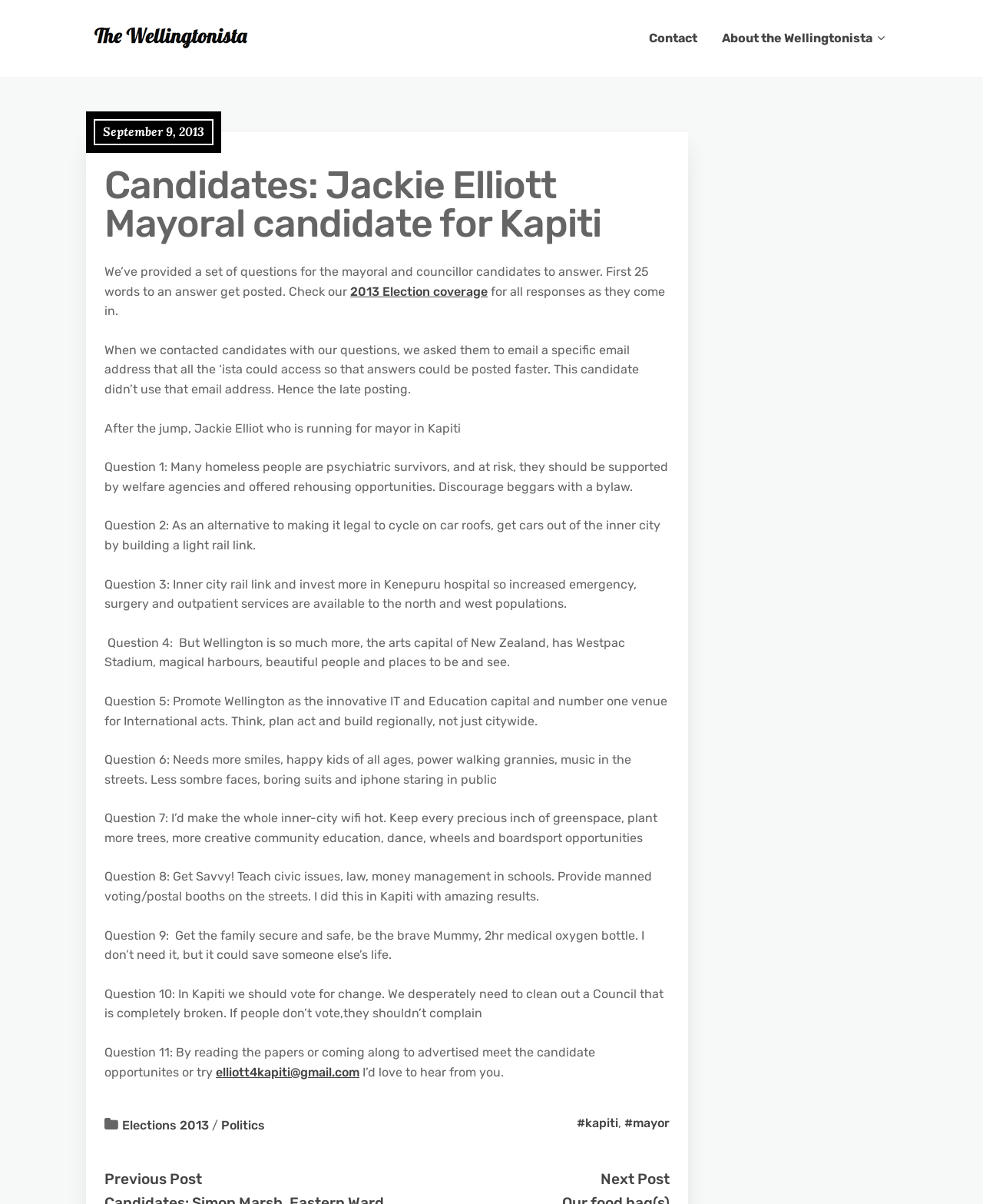Locate the bounding box coordinates of the clickable region necessary to complete the following instruction: "Click on the 'Contact' link". Provide the coordinates in the format of four float numbers between 0 and 1, i.e., [left, top, right, bottom].

[0.648, 0.01, 0.722, 0.054]